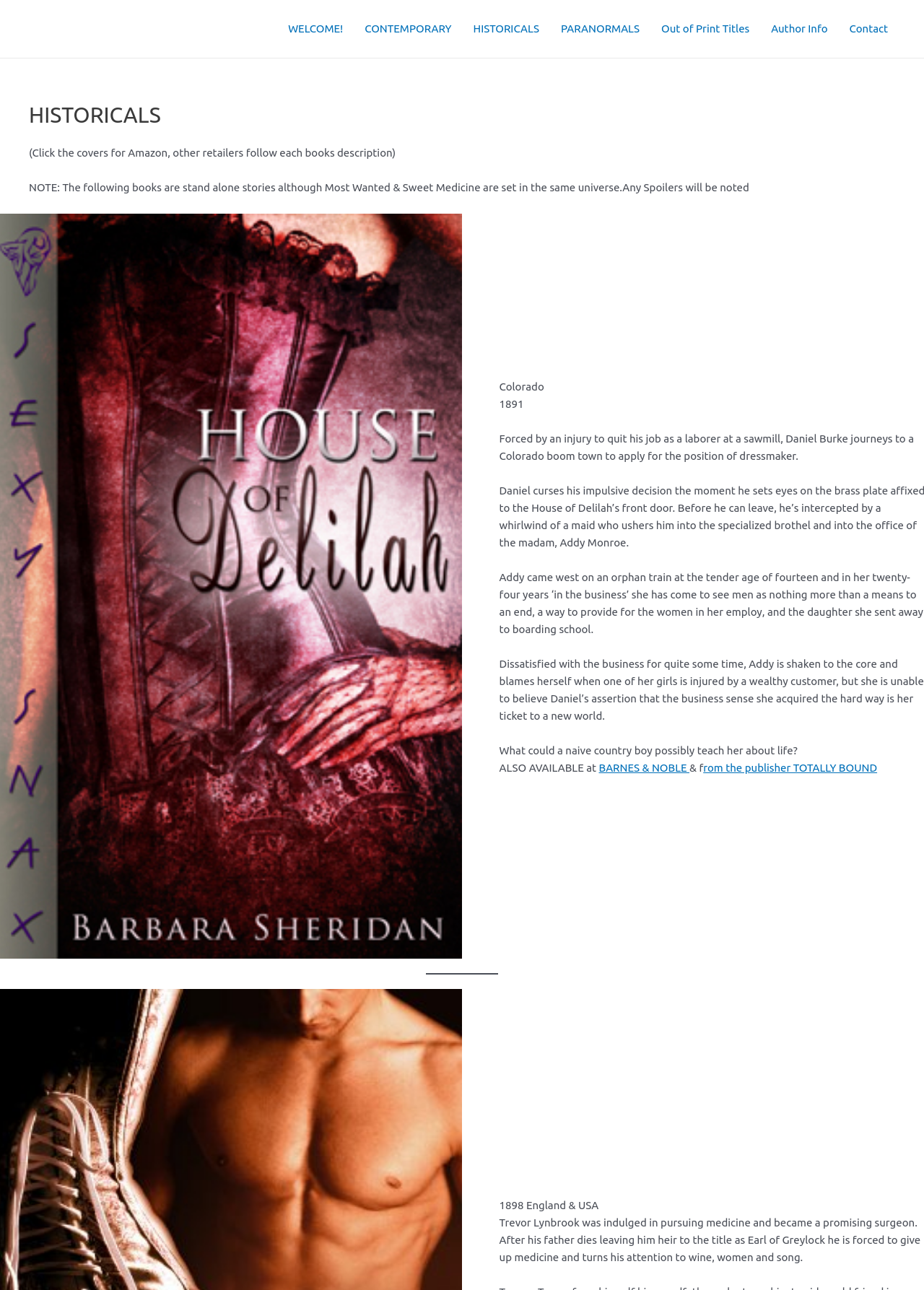Please reply to the following question using a single word or phrase: 
What is the setting of the first book?

Colorado, 1891